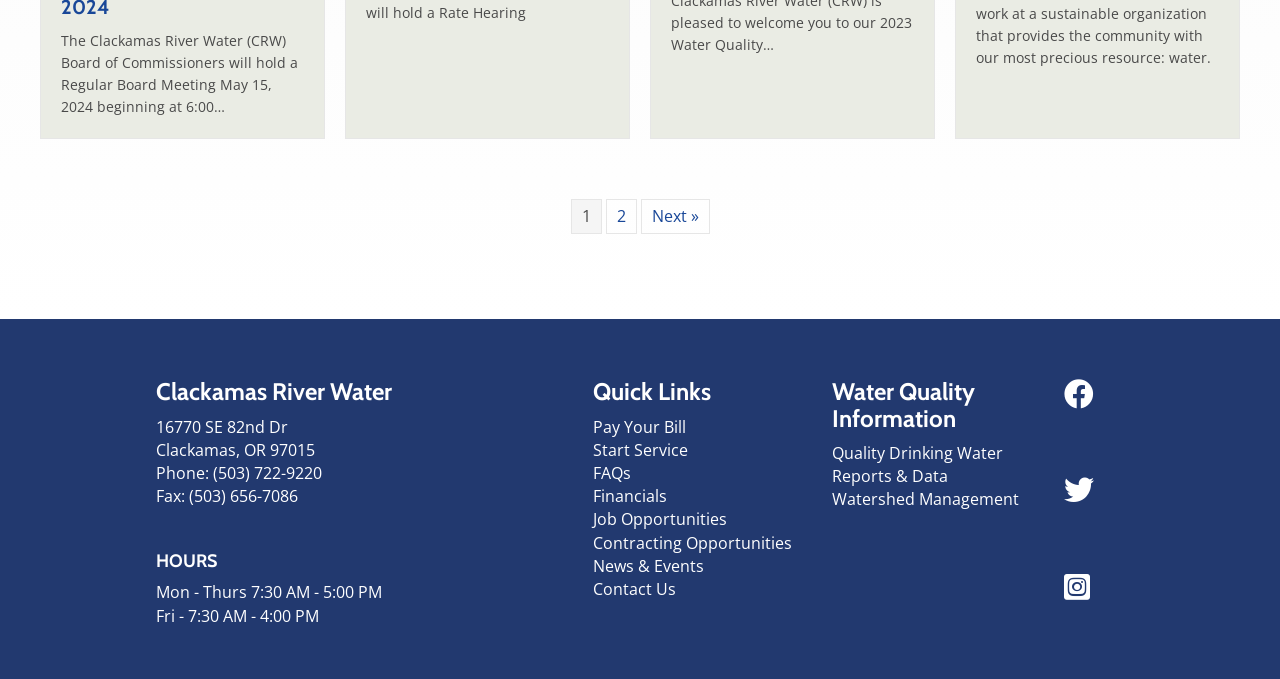What is the topic of the first link under 'Water Quality Information'?
Please respond to the question thoroughly and include all relevant details.

I looked at the 'Water Quality Information' section of the webpage and found the first link, which is titled 'Quality Drinking Water'.